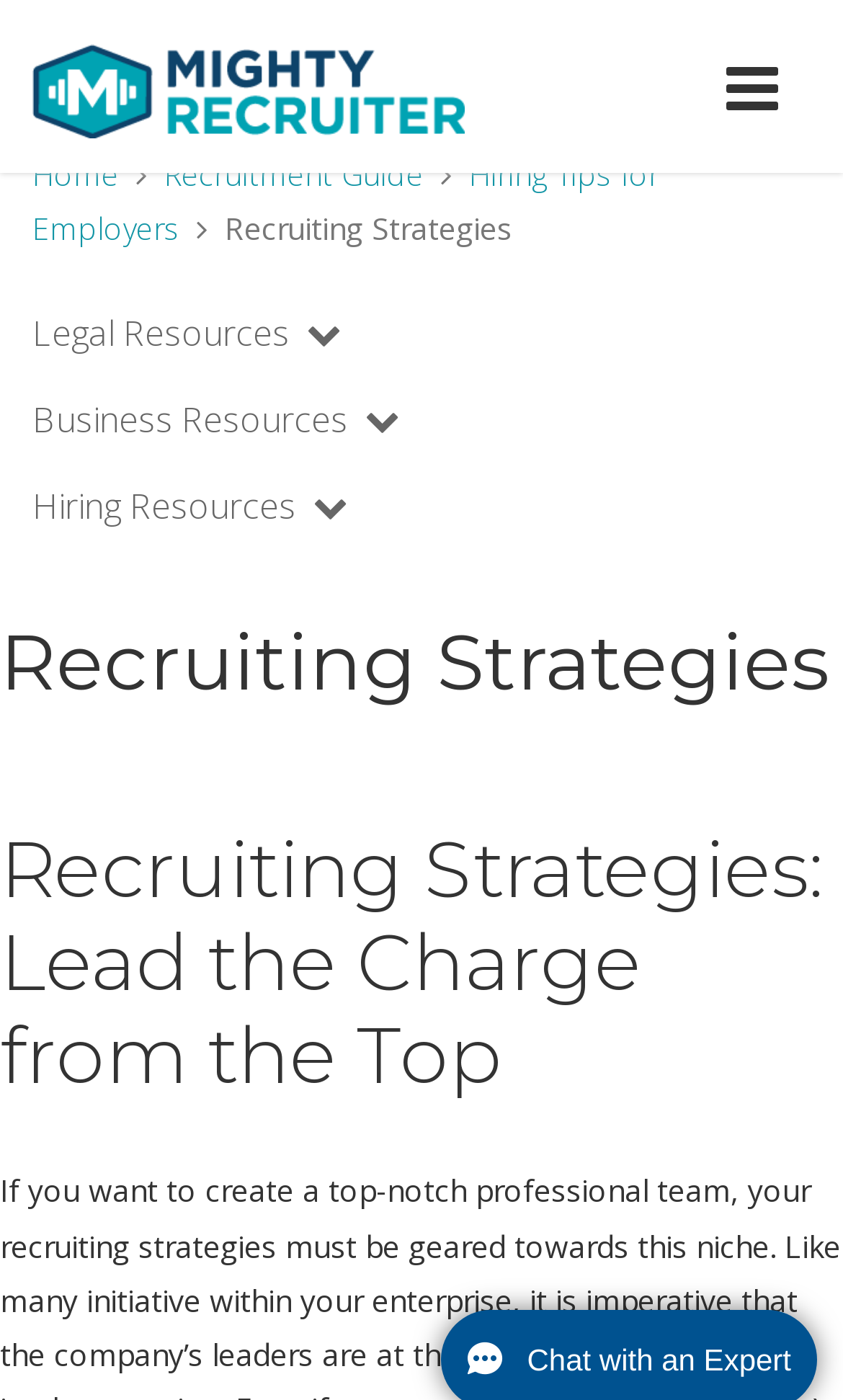Locate the bounding box coordinates of the element to click to perform the following action: 'access legal resources'. The coordinates should be given as four float values between 0 and 1, in the form of [left, top, right, bottom].

[0.0, 0.207, 1.0, 0.268]